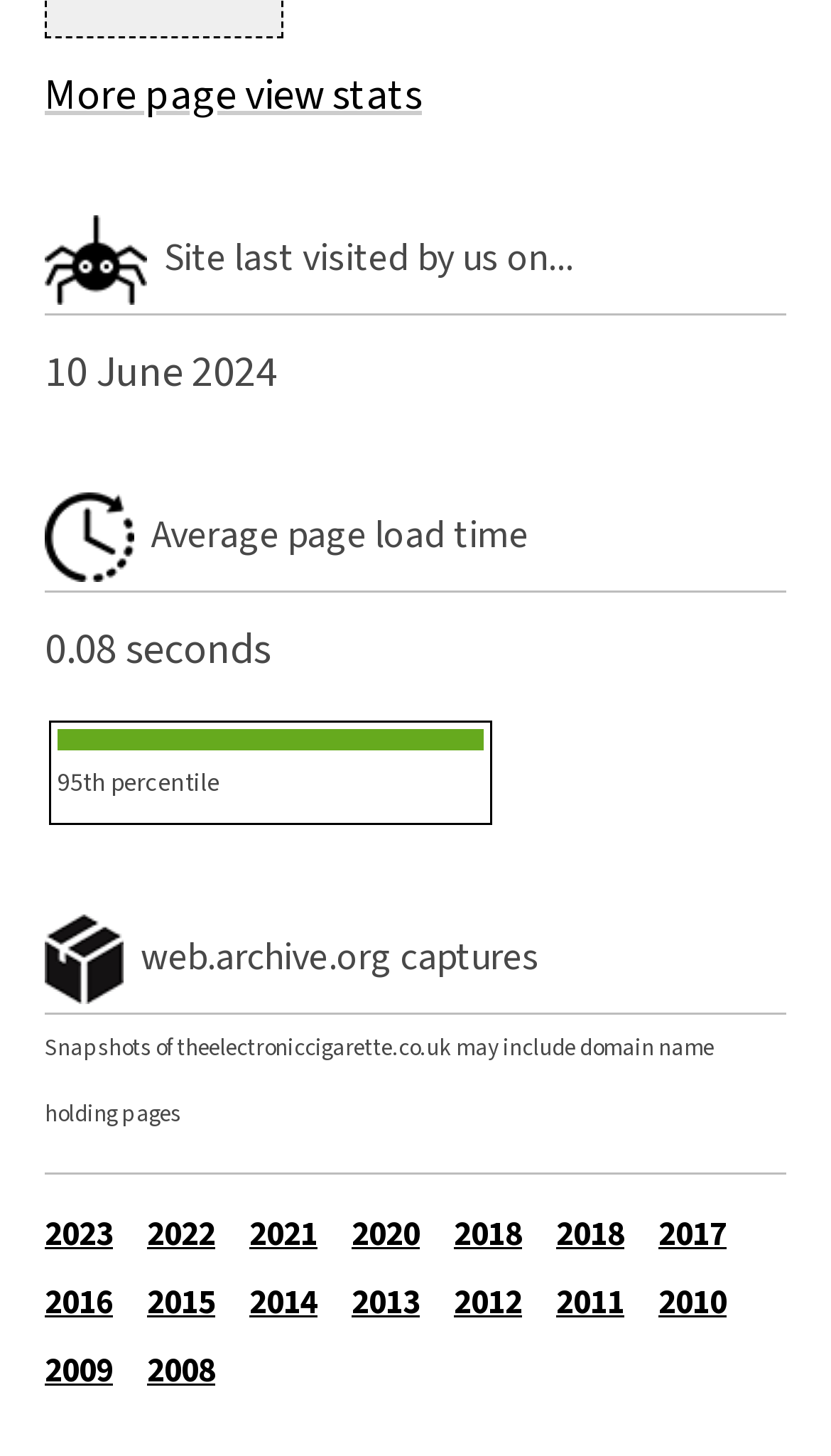What is the average page load time?
Refer to the image and provide a concise answer in one word or phrase.

0.08 seconds